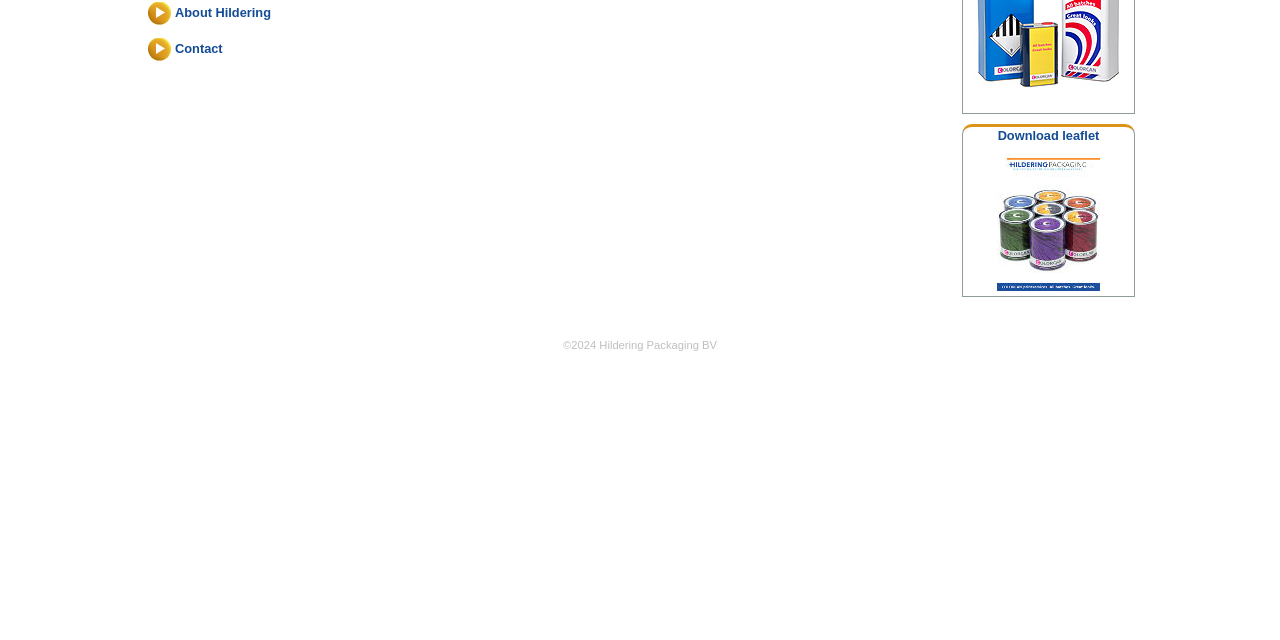Identify the bounding box for the element characterized by the following description: "Download leaflet".

[0.779, 0.2, 0.859, 0.224]